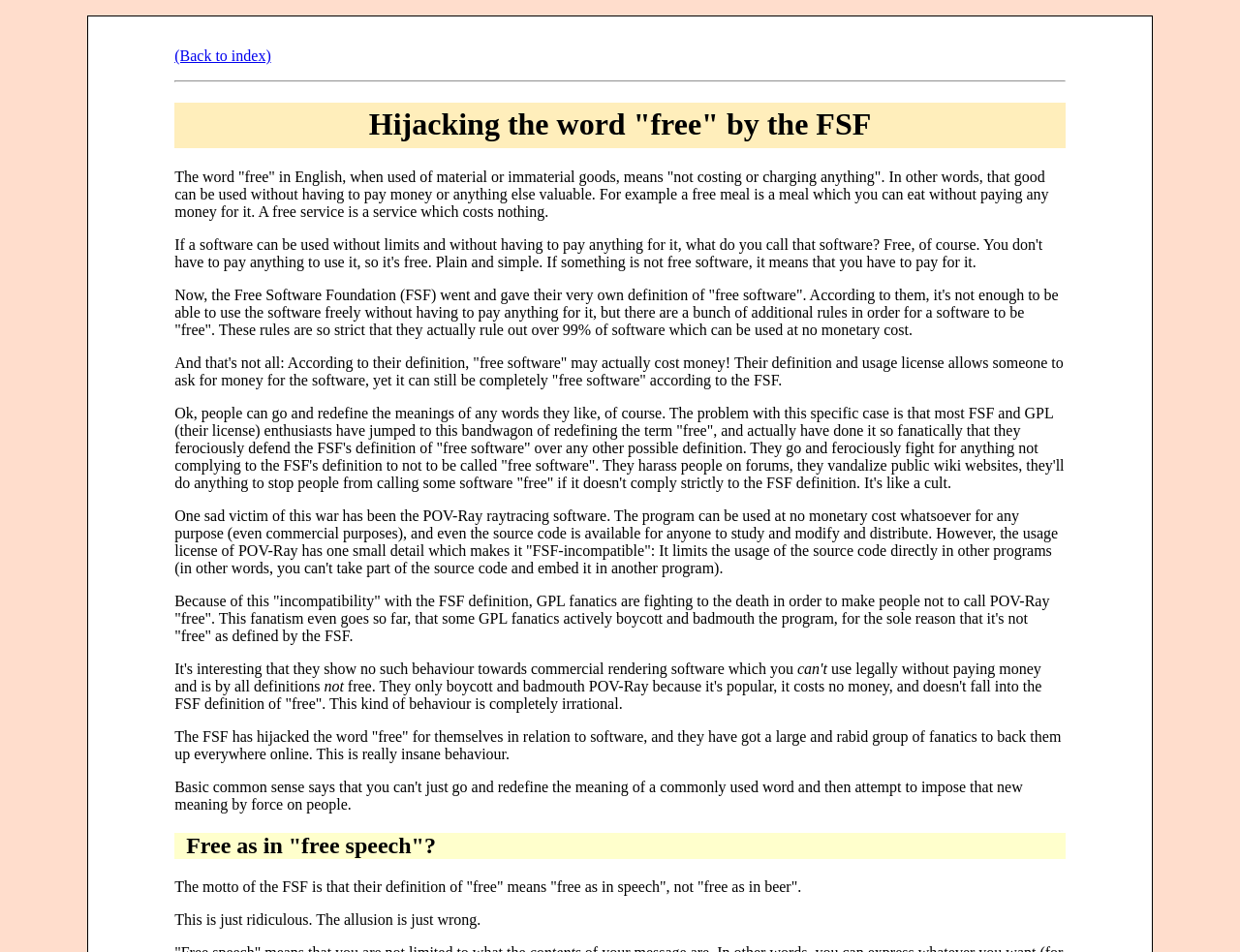Provide a brief response to the question using a single word or phrase: 
Why do GPL fanatics boycott POV-Ray?

Because it's not 'free' as defined by FSF